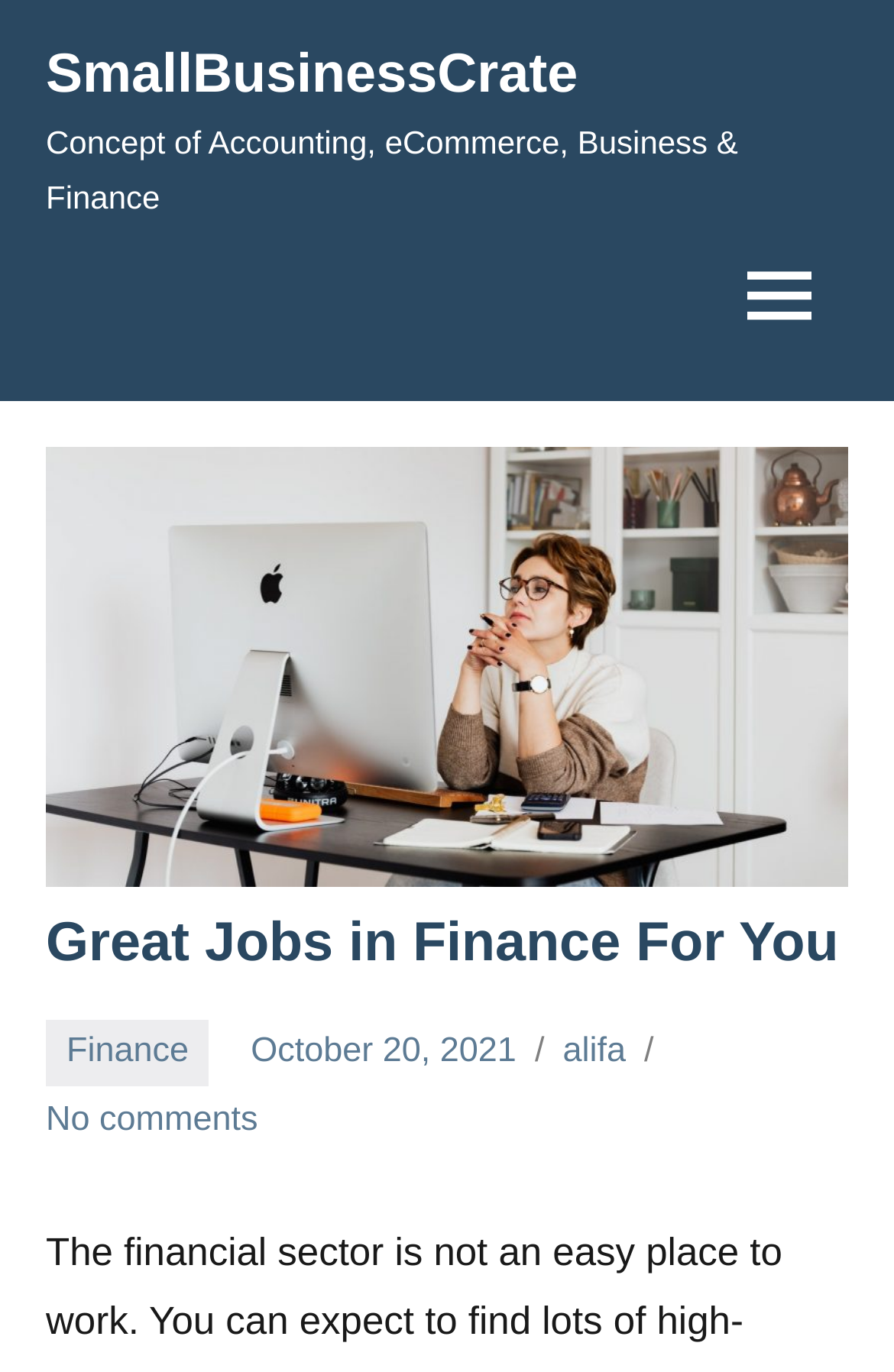Please provide a one-word or phrase answer to the question: 
What is the date of the article or post?

October 20, 2021